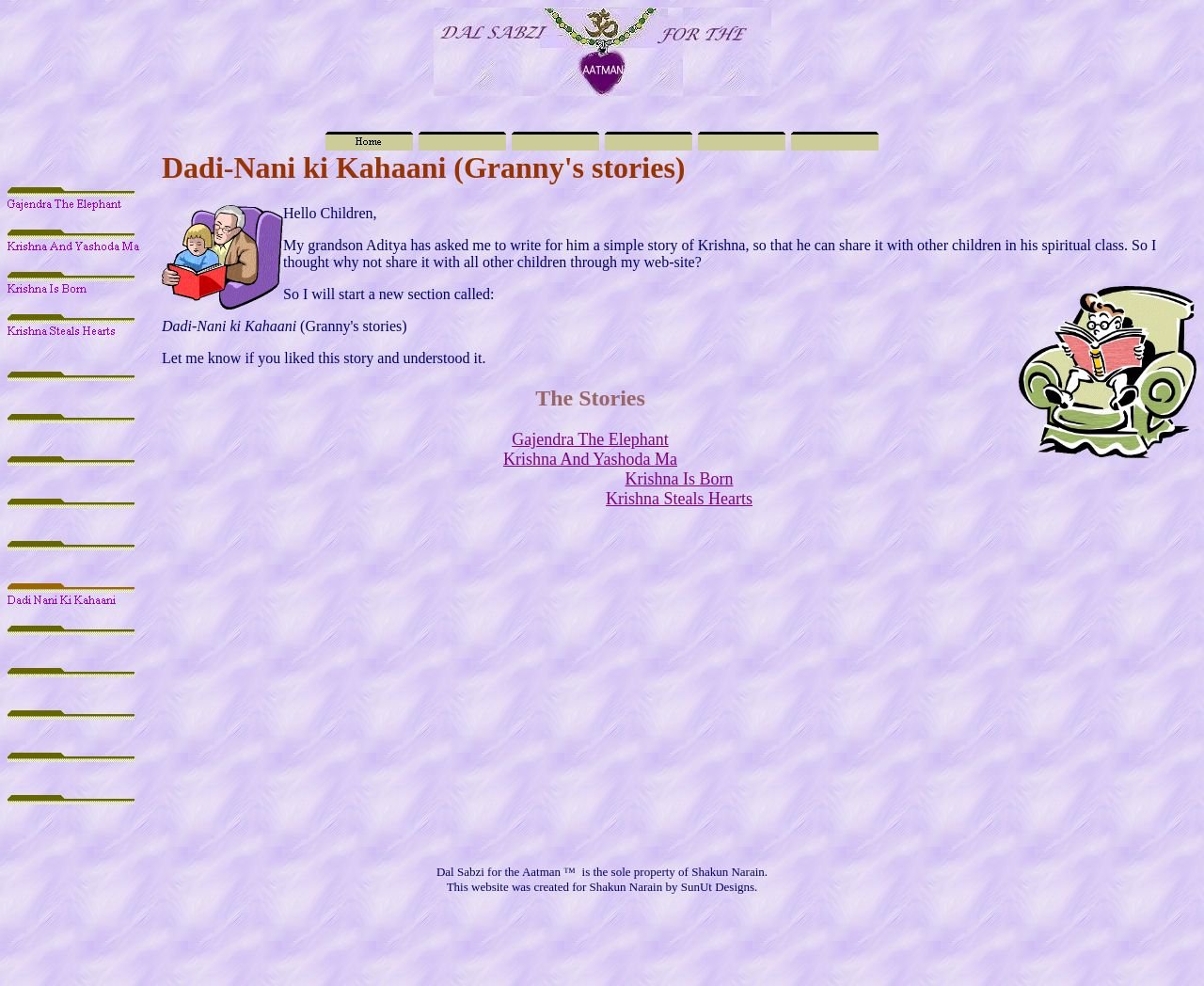Highlight the bounding box coordinates of the element that should be clicked to carry out the following instruction: "read about Krishna And Yashoda Ma". The coordinates must be given as four float numbers ranging from 0 to 1, i.e., [left, top, right, bottom].

[0.006, 0.258, 0.116, 0.274]